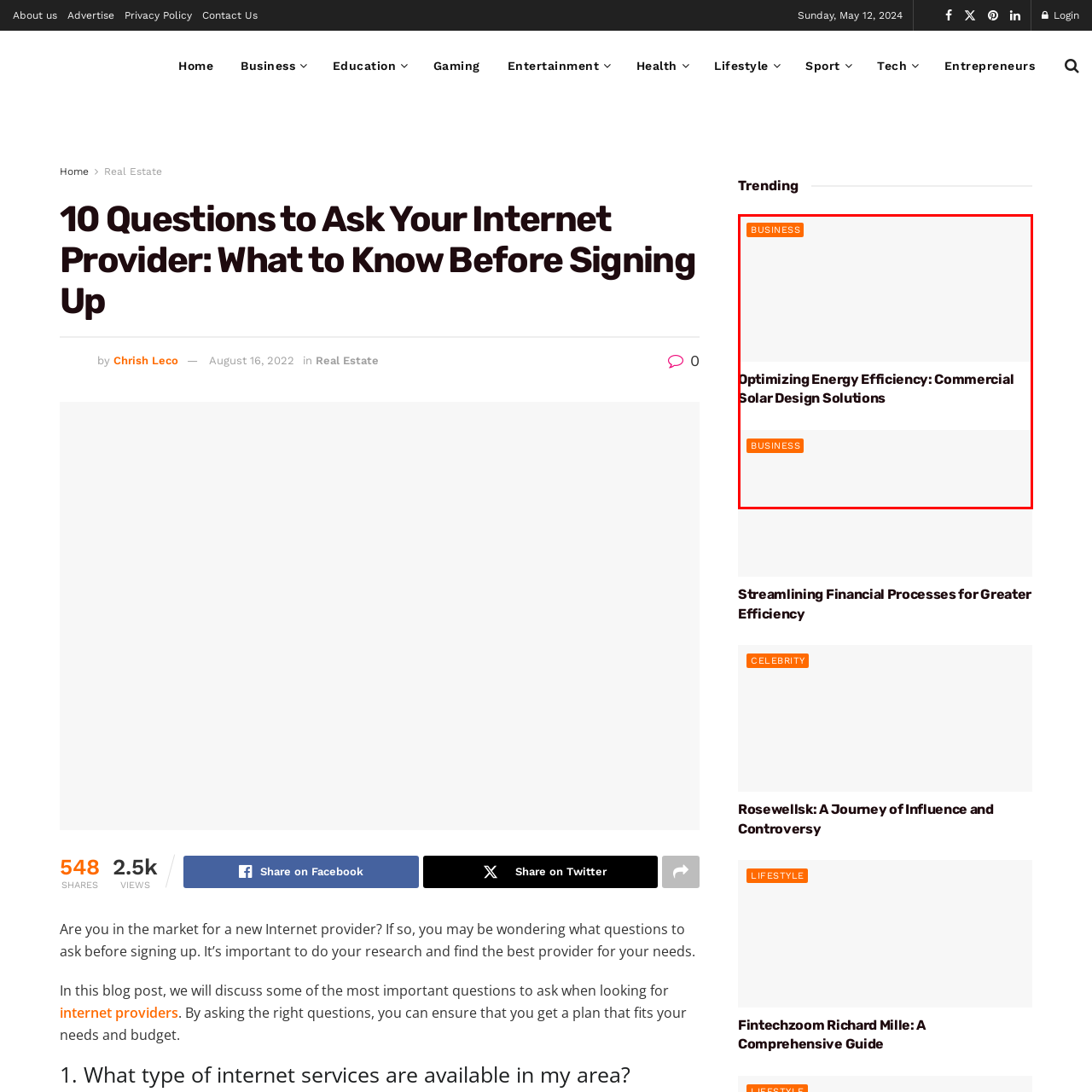Carefully scrutinize the image within the red border and generate a detailed answer to the following query, basing your response on the visual content:
What is the significance of the term 'BUSINESS'?

The term 'BUSINESS' is prominently displayed above the title, suggesting that the content is specifically targeted towards professionals and businesses, rather than individual consumers or general audiences.